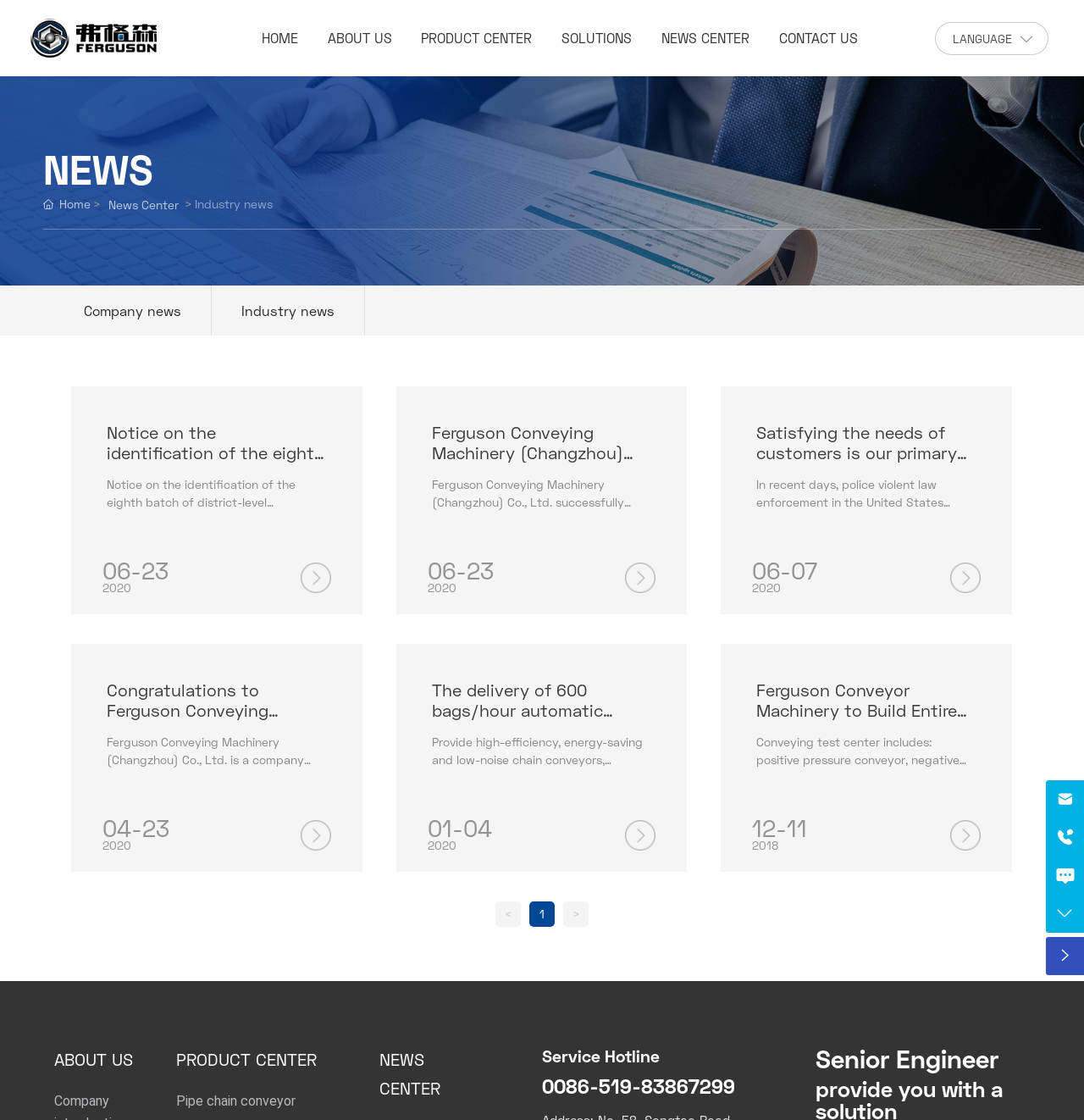How can visitors contact the company?
Examine the image closely and answer the question with as much detail as possible.

The webpage provides a 'Service Hotline' number, an email address, and a 'Message' option. These contact methods are prominently displayed at the bottom of the webpage, suggesting that visitors can use any of these methods to get in touch with the company.